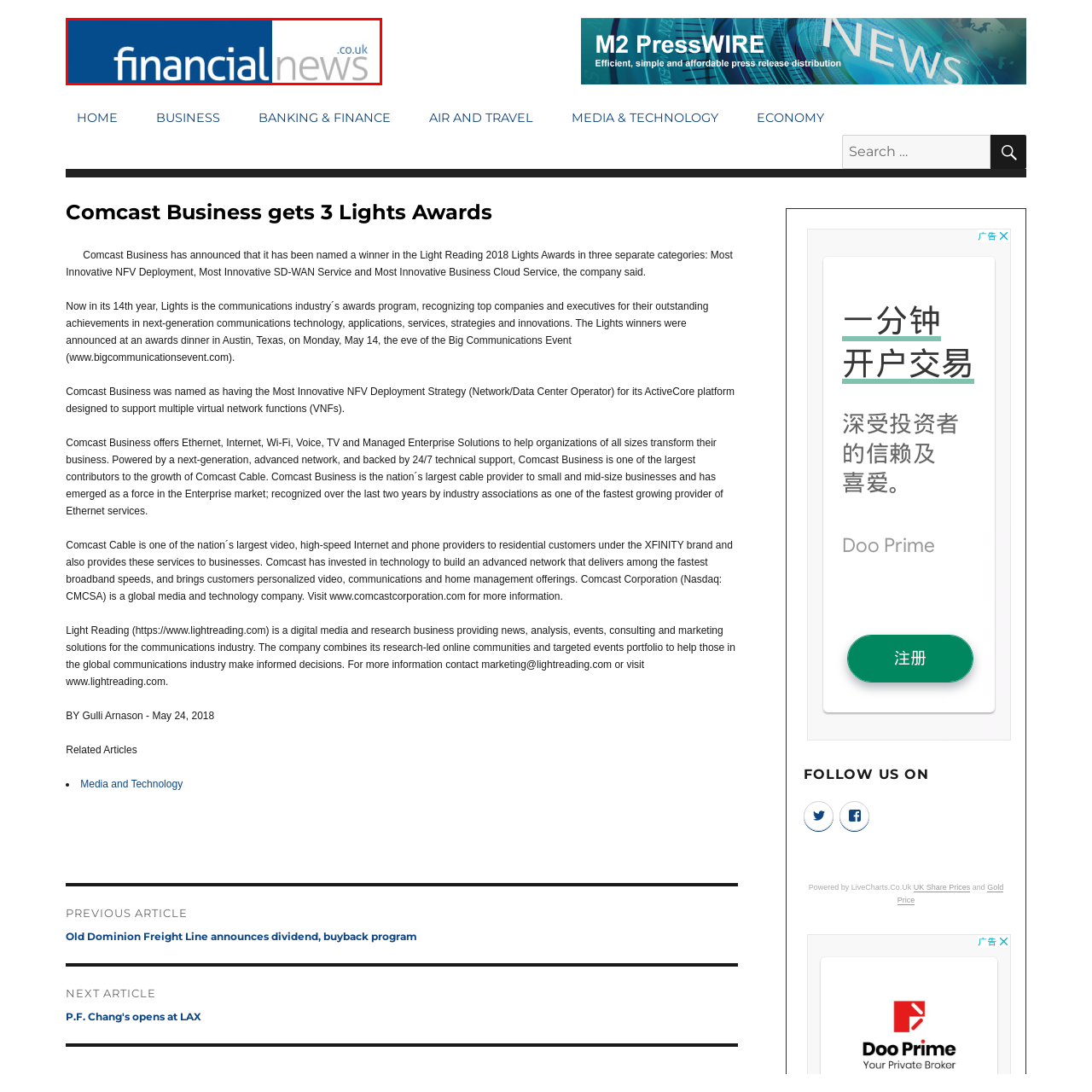What is the domain extension of the publication?
Look closely at the image highlighted by the red bounding box and give a comprehensive answer to the question.

The question asks about the domain extension of the publication. The caption mentions that '.co.uk' is part of the logo, emphasizing the digital nature of the publication. Therefore, the domain extension is .co.uk.